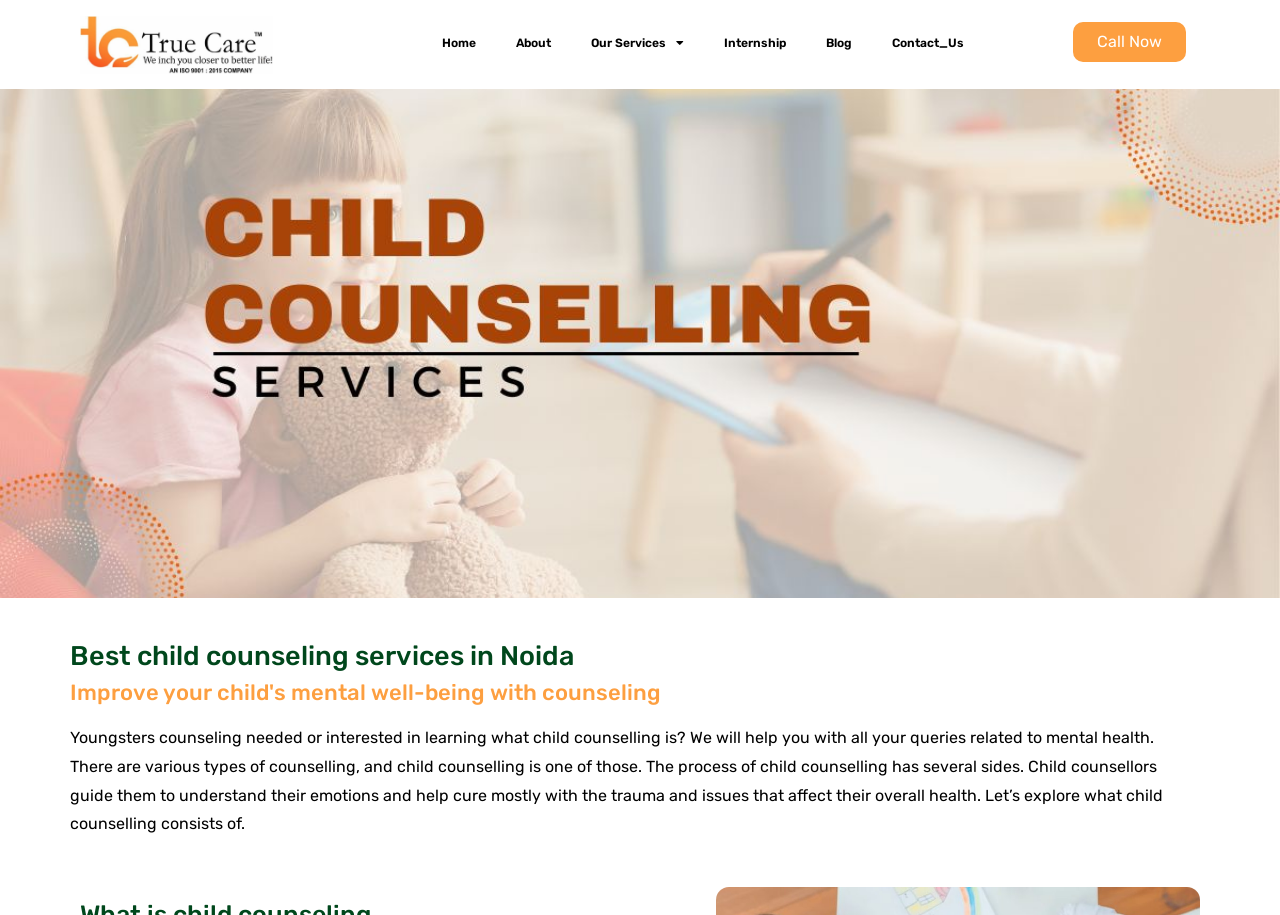Identify the bounding box coordinates of the HTML element based on this description: "Call Now".

[0.838, 0.024, 0.927, 0.068]